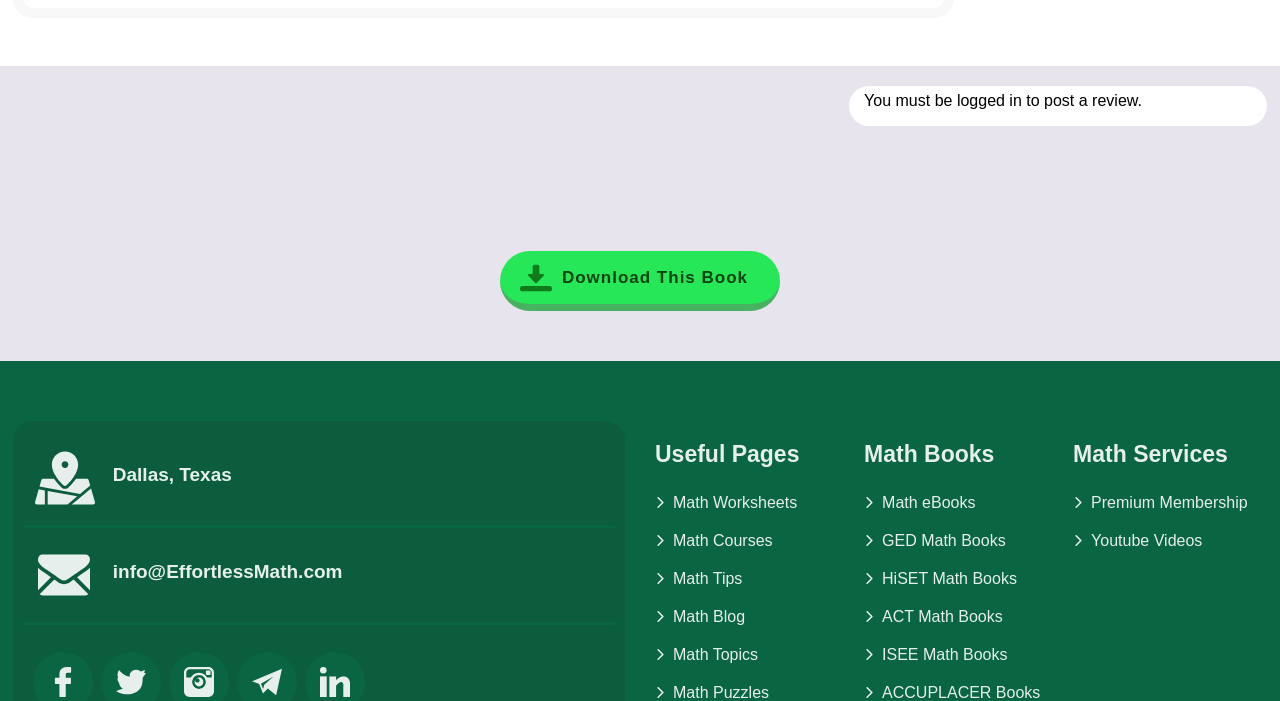Answer the question using only one word or a concise phrase: What is required to post a review?

logged in